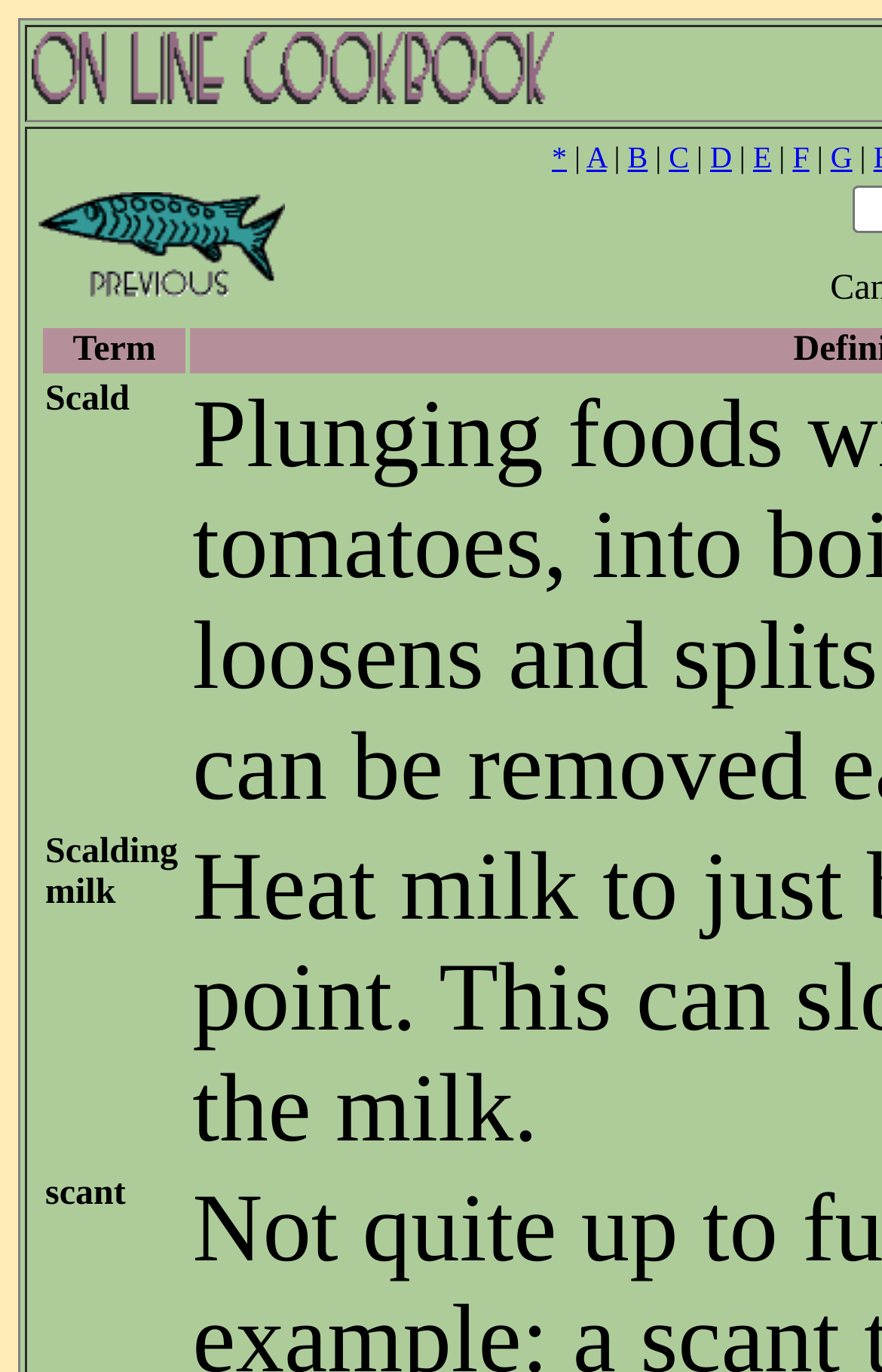Determine the bounding box coordinates of the clickable region to follow the instruction: "Read about Honouring Gordie Keith".

None